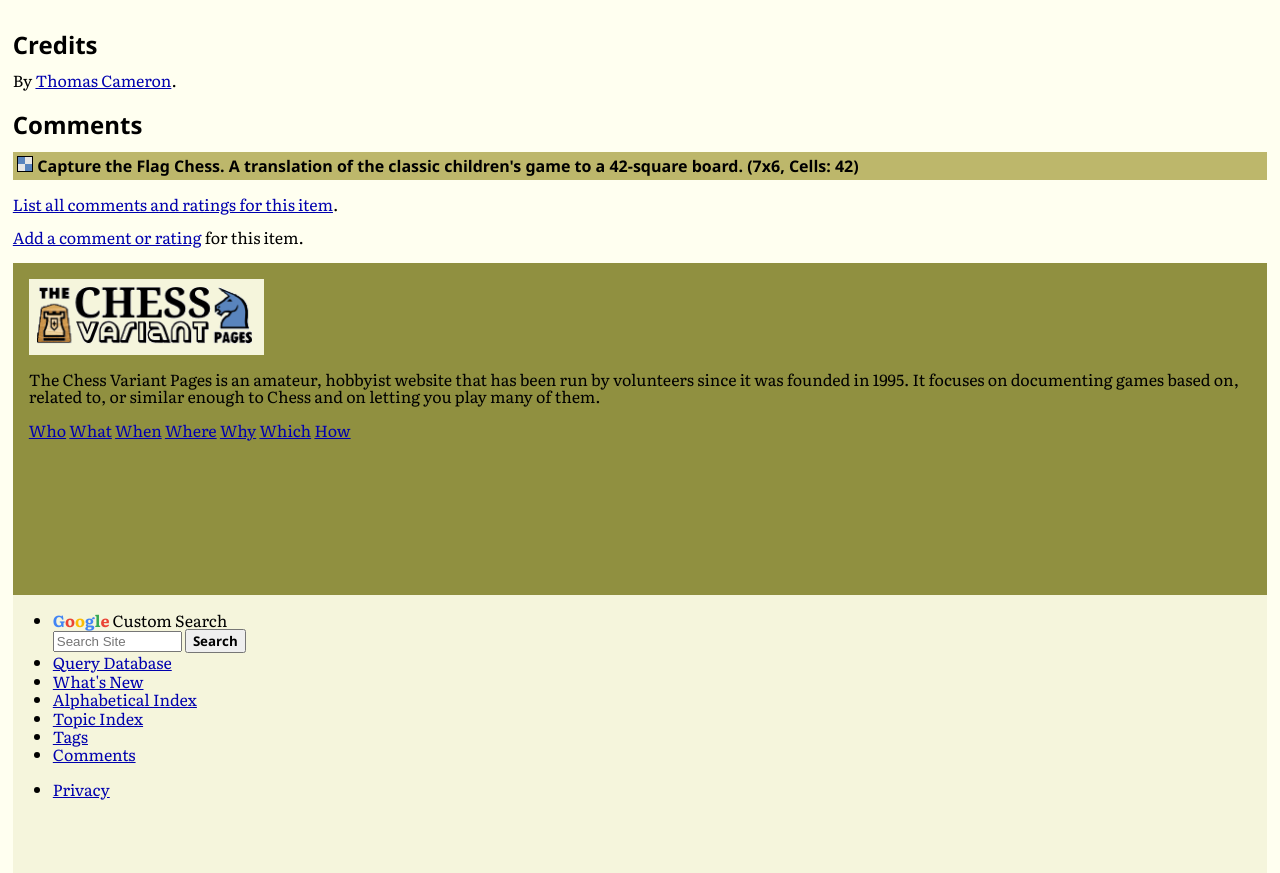What can you do with the comments and ratings for this item?
Answer the question using a single word or phrase, according to the image.

List or add